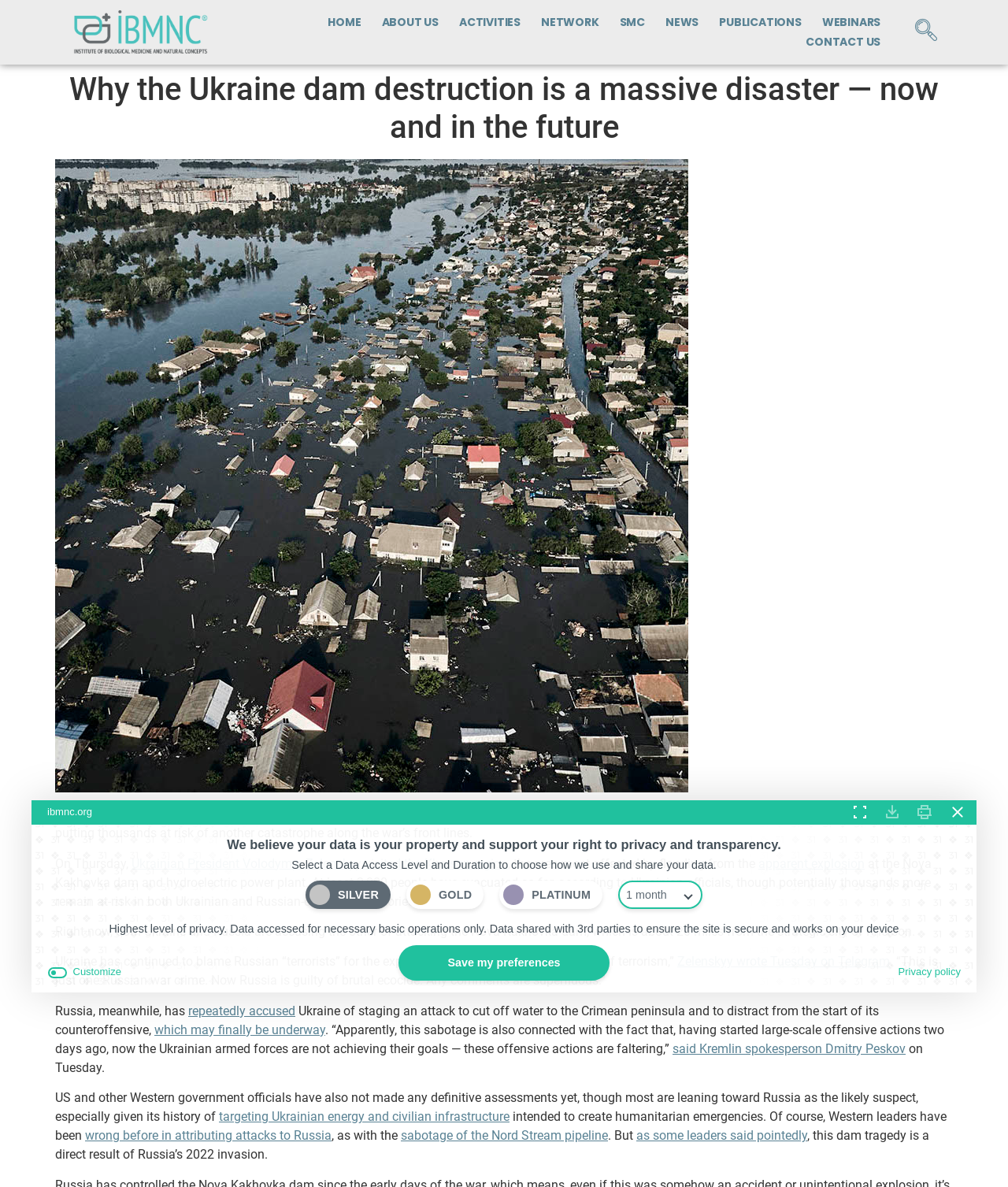Please determine the primary heading and provide its text.

Why the Ukraine dam destruction is a massive disaster — now and in the future